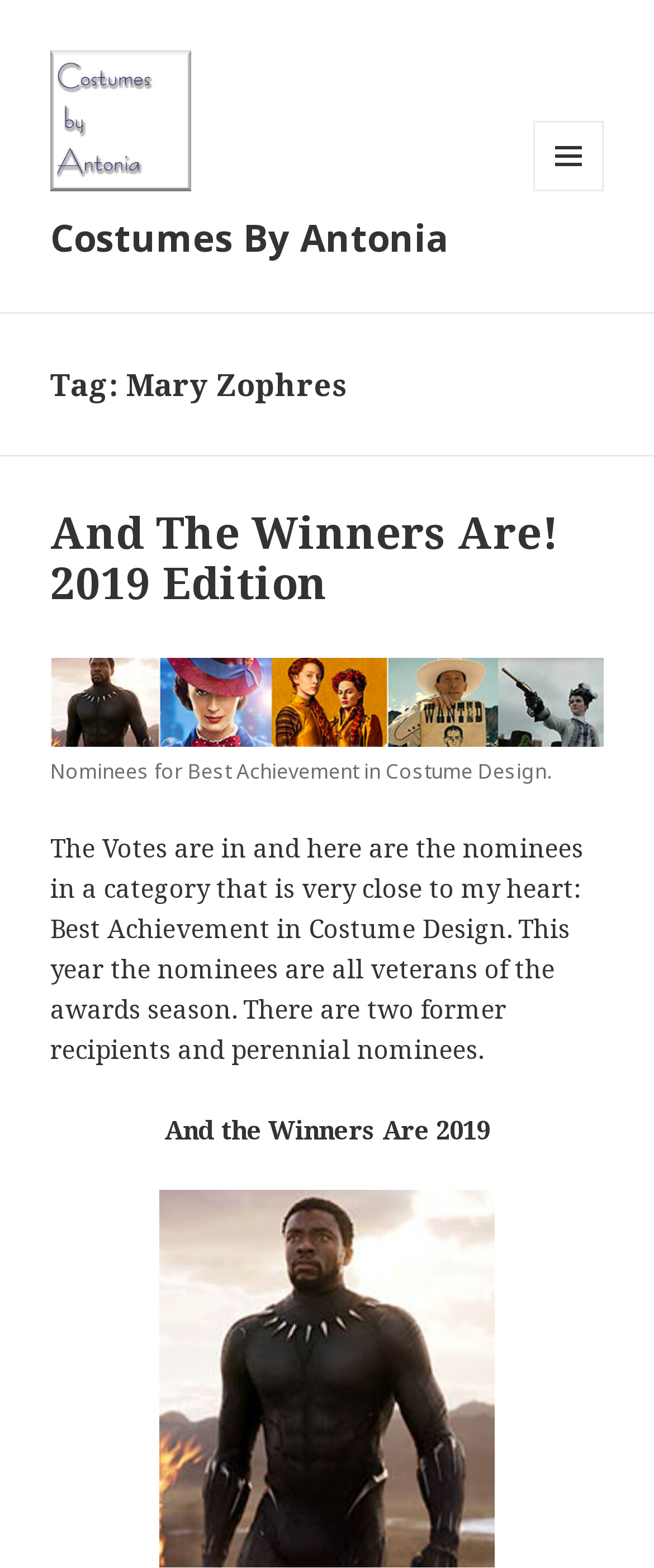Respond to the following question with a brief word or phrase:
What is the category of the nominees mentioned?

Best Achievement in Costume Design